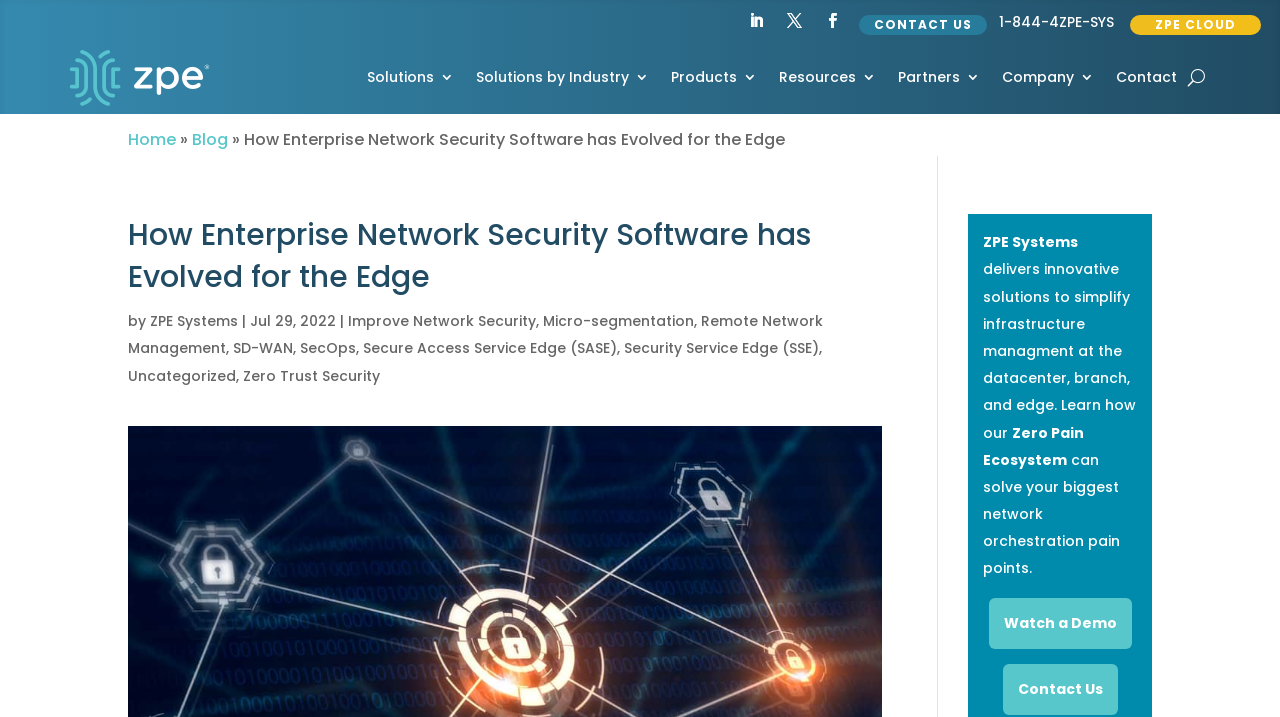What is the company name?
Based on the image, answer the question with as much detail as possible.

The company name can be found in the top-left corner of the webpage, where the logo is located. It is also mentioned in the text 'ZPE Systems delivers innovative solutions to simplify infrastructure management at the datacenter, branch, and edge.'